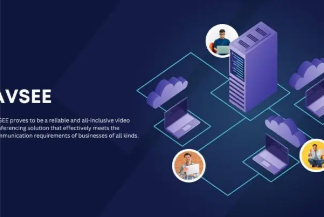What do the laptops display?
Refer to the screenshot and answer in one word or phrase.

Users engaged in virtual meetings